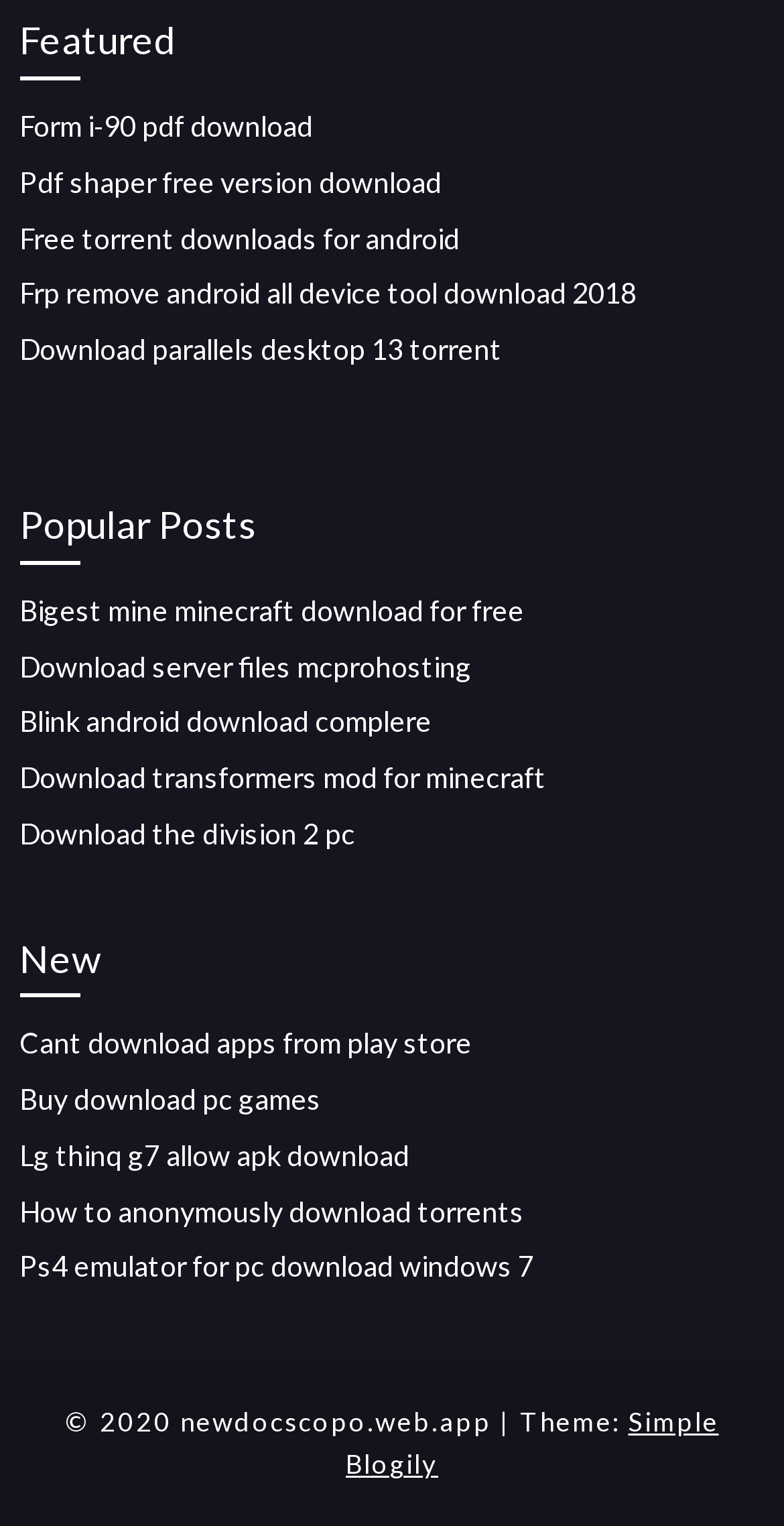Please specify the bounding box coordinates of the region to click in order to perform the following instruction: "Contact the developer".

None